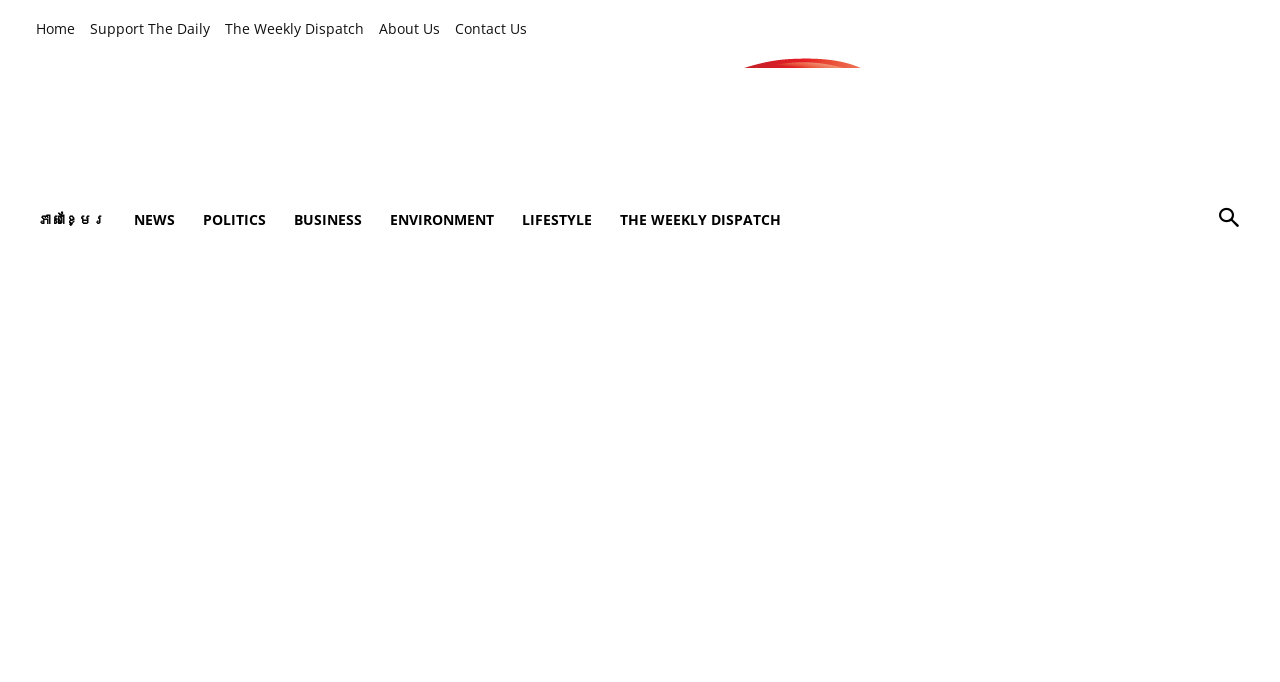Determine the bounding box coordinates of the clickable region to execute the instruction: "go to home page". The coordinates should be four float numbers between 0 and 1, denoted as [left, top, right, bottom].

[0.028, 0.021, 0.059, 0.065]